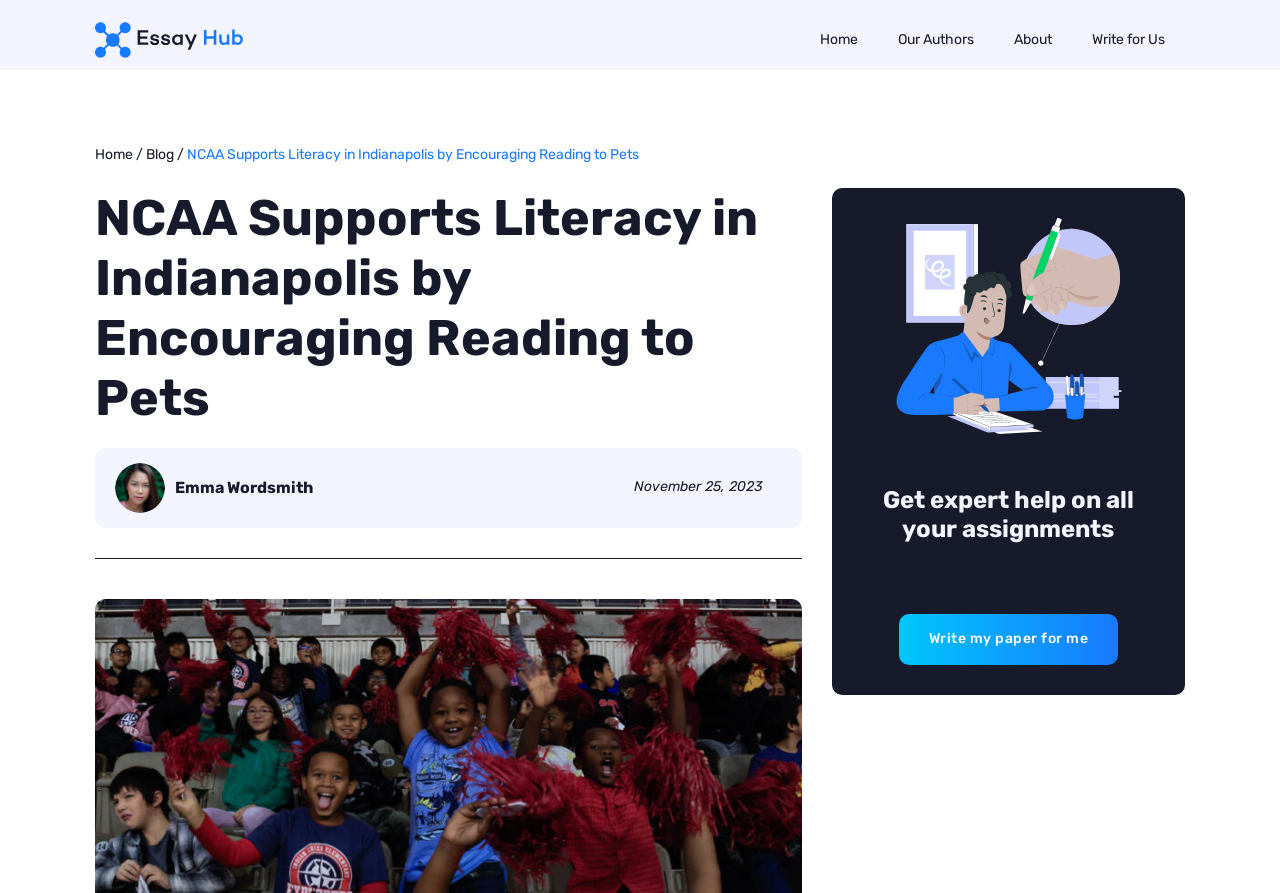Please identify the bounding box coordinates of the area I need to click to accomplish the following instruction: "click EssayHub".

[0.074, 0.025, 0.201, 0.065]